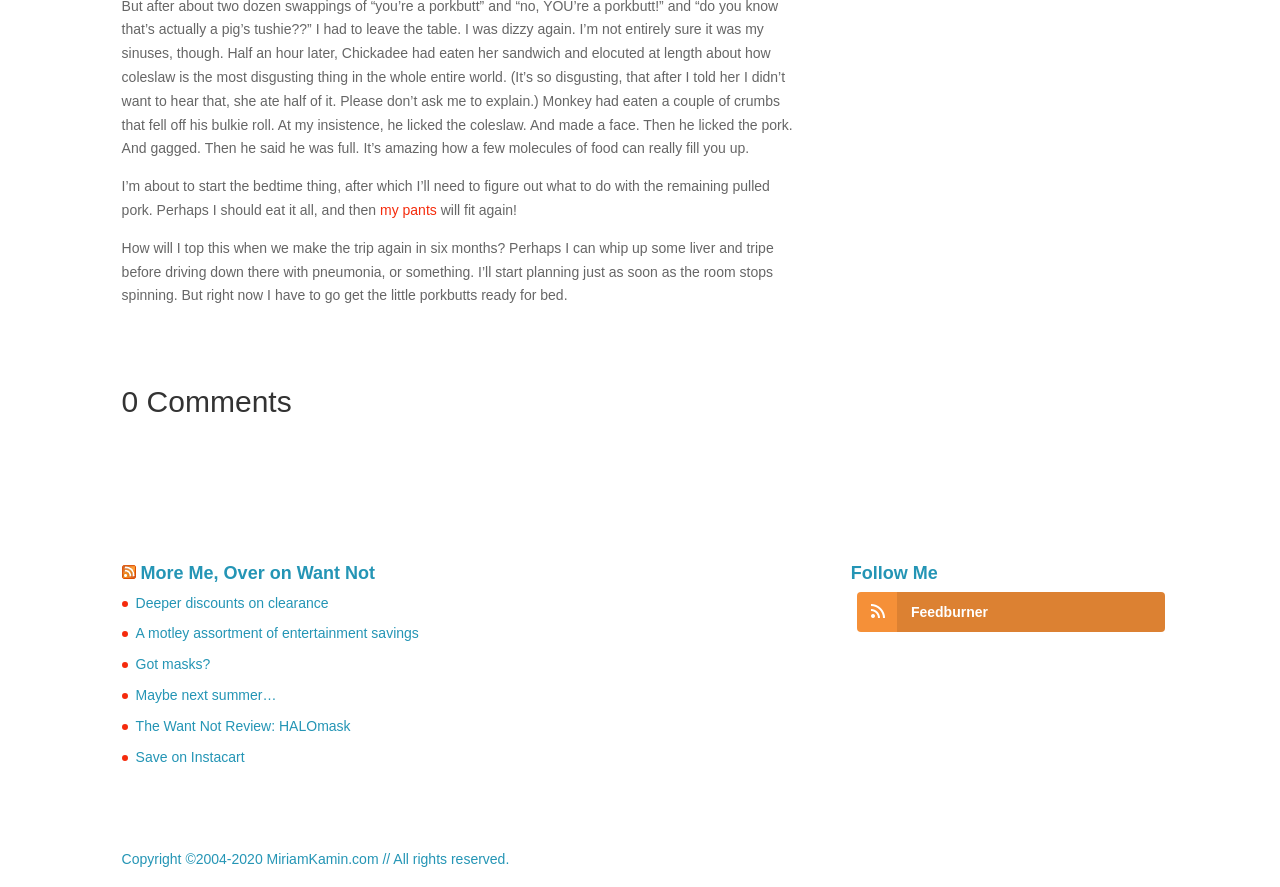Respond to the following question using a concise word or phrase: 
How many comments are there on the latest article?

0